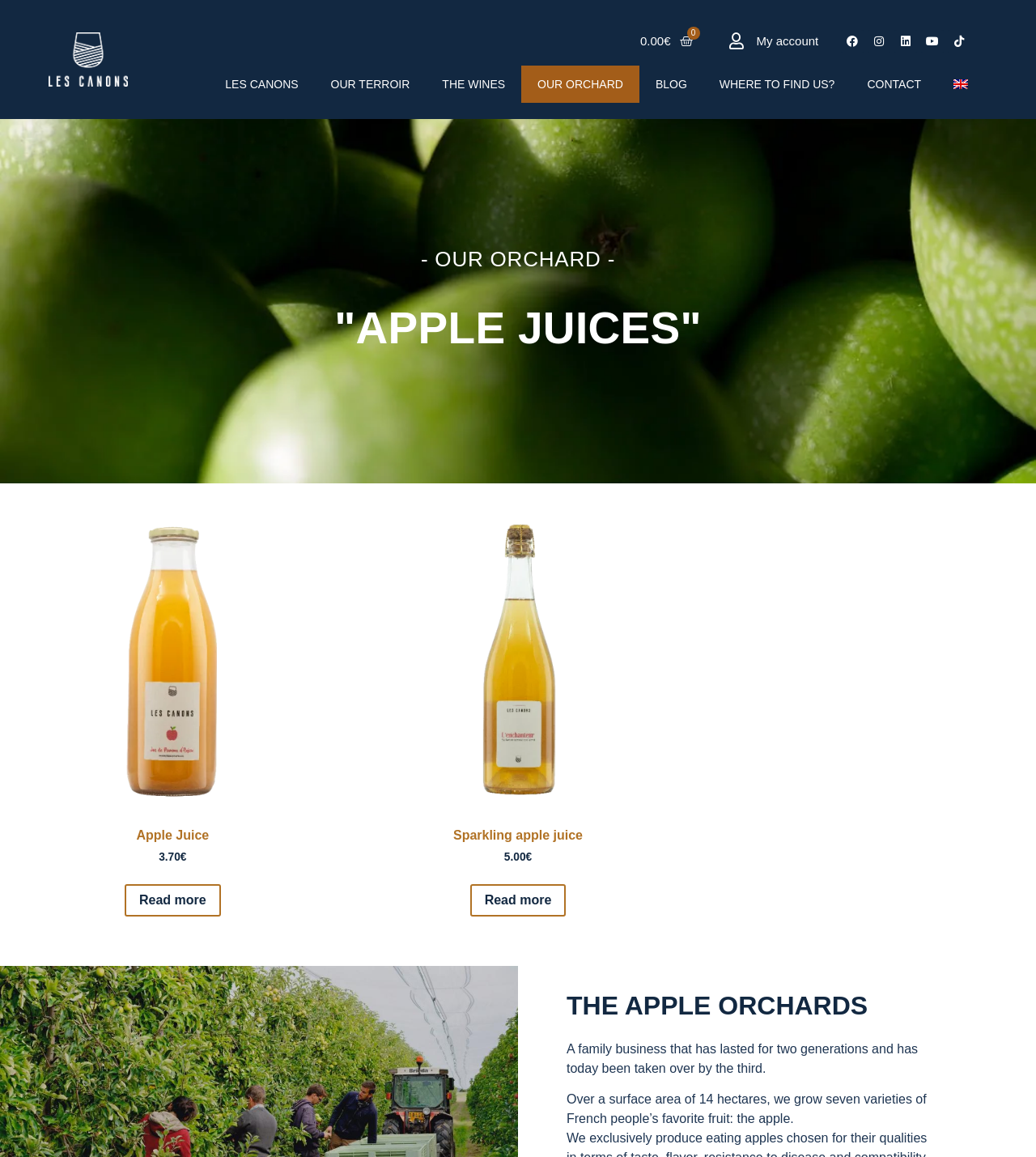Can you provide the bounding box coordinates for the element that should be clicked to implement the instruction: "View 'Apple Juice' product details"?

[0.008, 0.425, 0.326, 0.753]